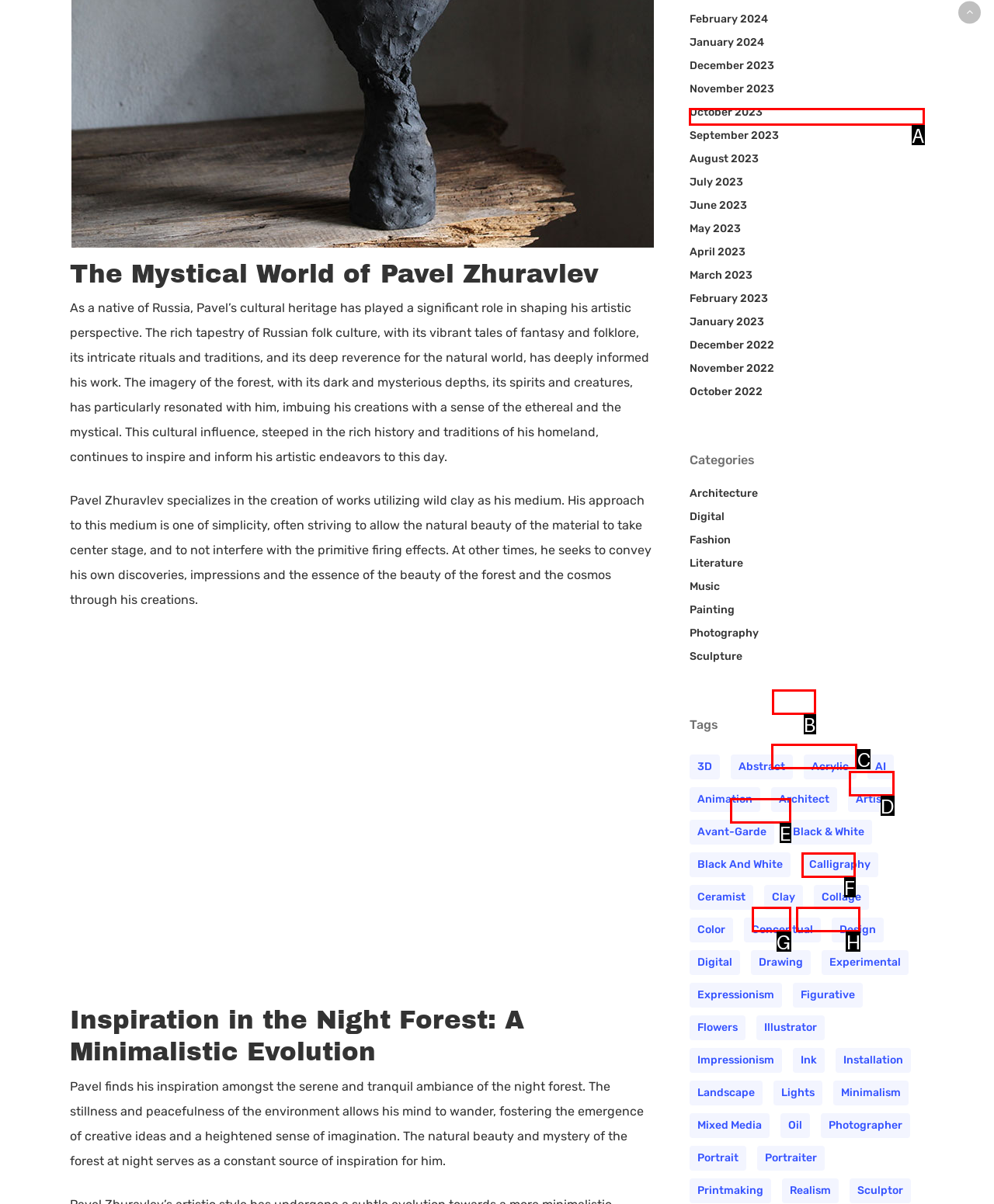Tell me which one HTML element best matches the description: March 2023 Answer with the option's letter from the given choices directly.

A